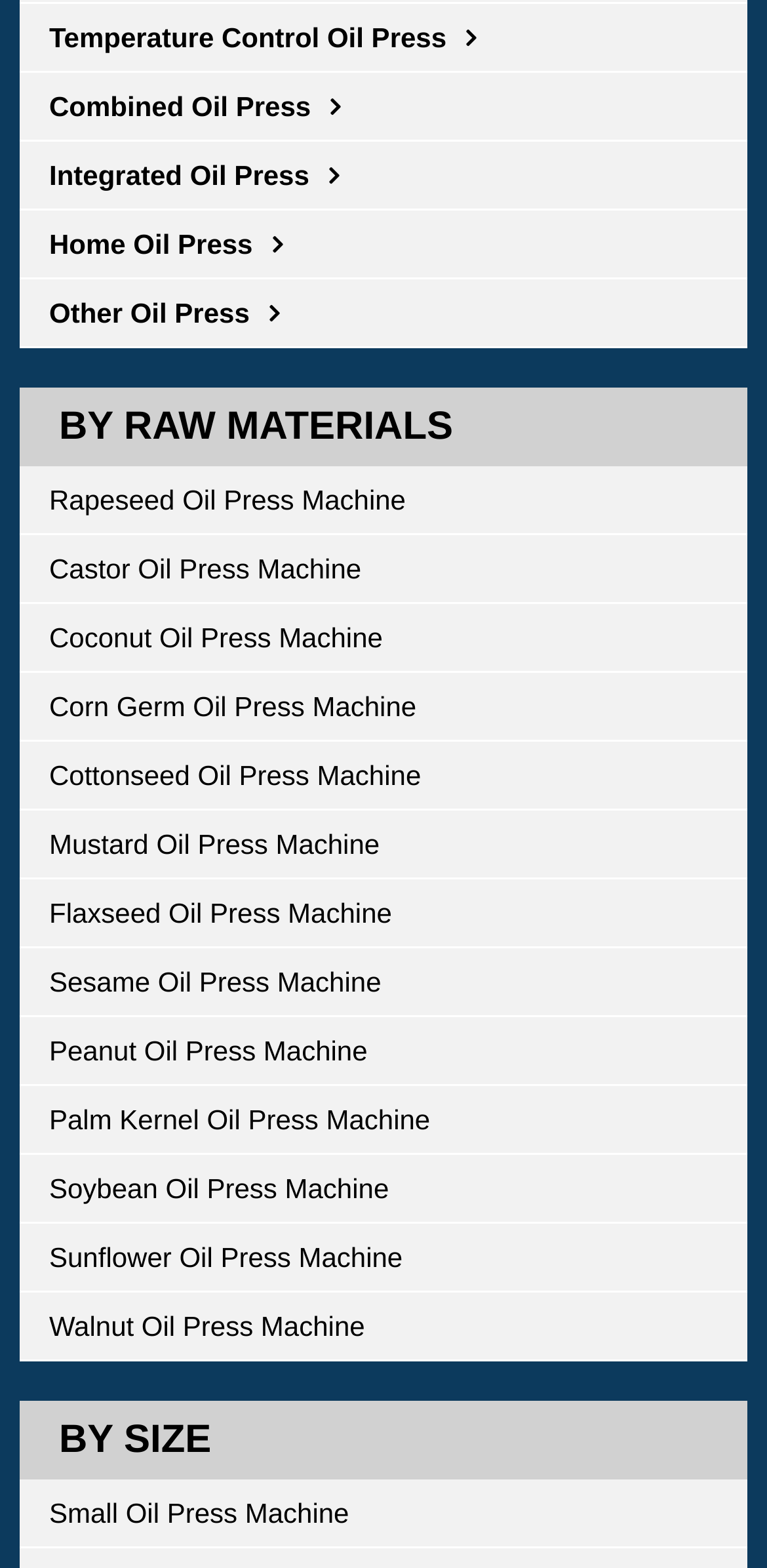Specify the bounding box coordinates of the region I need to click to perform the following instruction: "Browse Home Oil Press". The coordinates must be four float numbers in the range of 0 to 1, i.e., [left, top, right, bottom].

[0.064, 0.134, 0.936, 0.176]